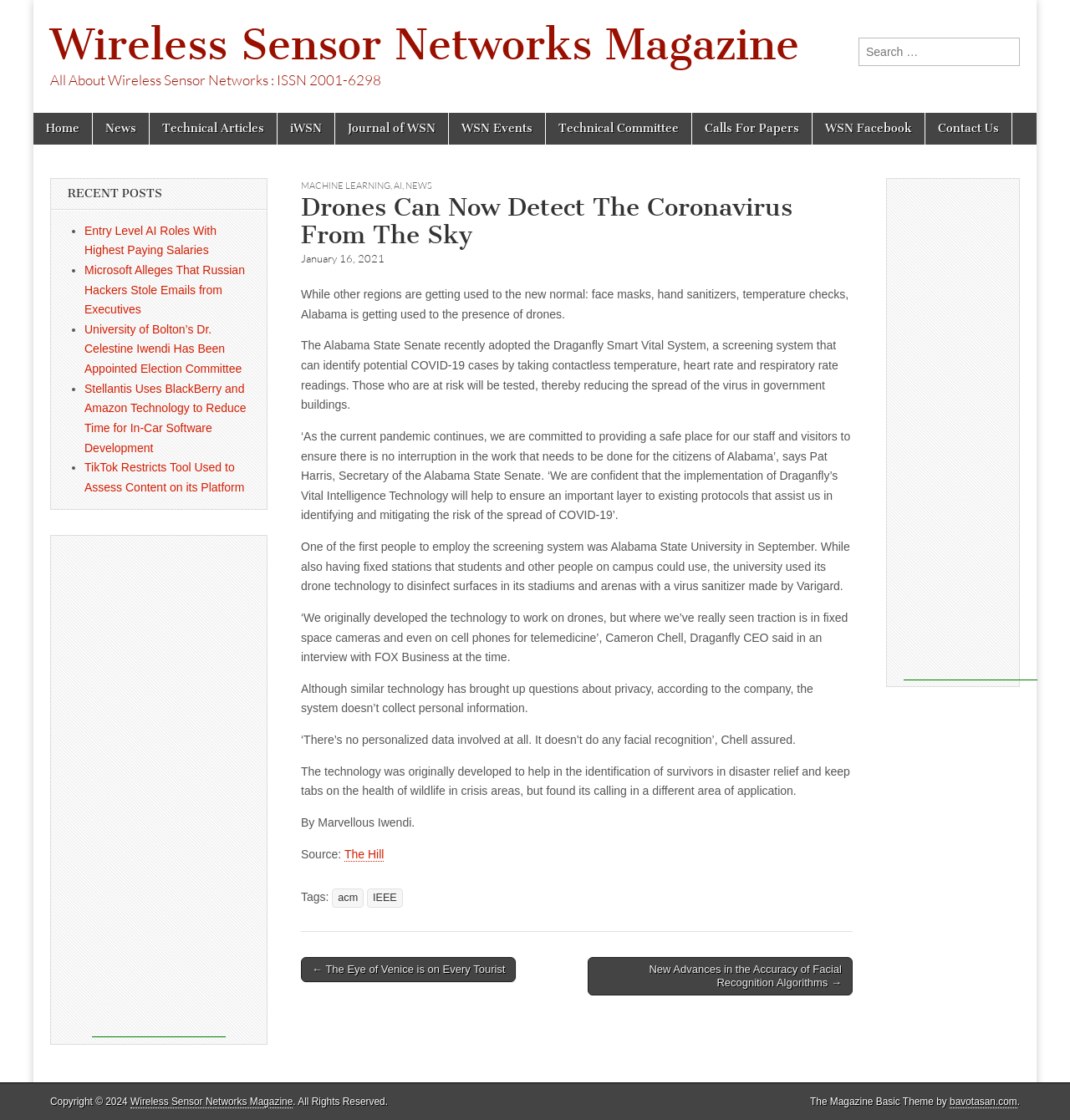What is the name of the publication that the article was sourced from?
Please answer the question as detailed as possible.

The article mentions 'Source: The Hill' at the end, indicating that the article was sourced from The Hill publication.